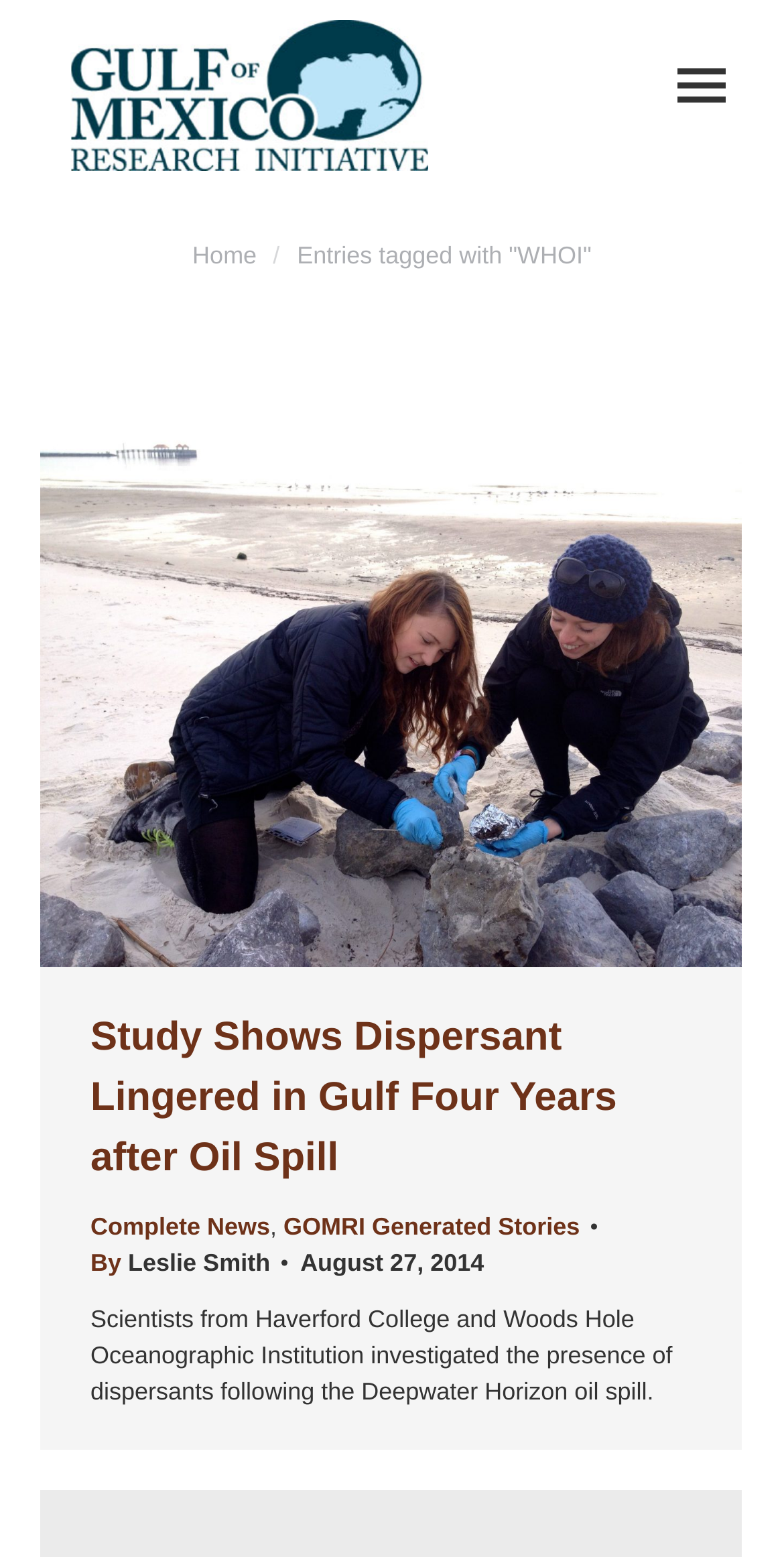Pinpoint the bounding box coordinates for the area that should be clicked to perform the following instruction: "View the complete news".

[0.115, 0.779, 0.345, 0.797]